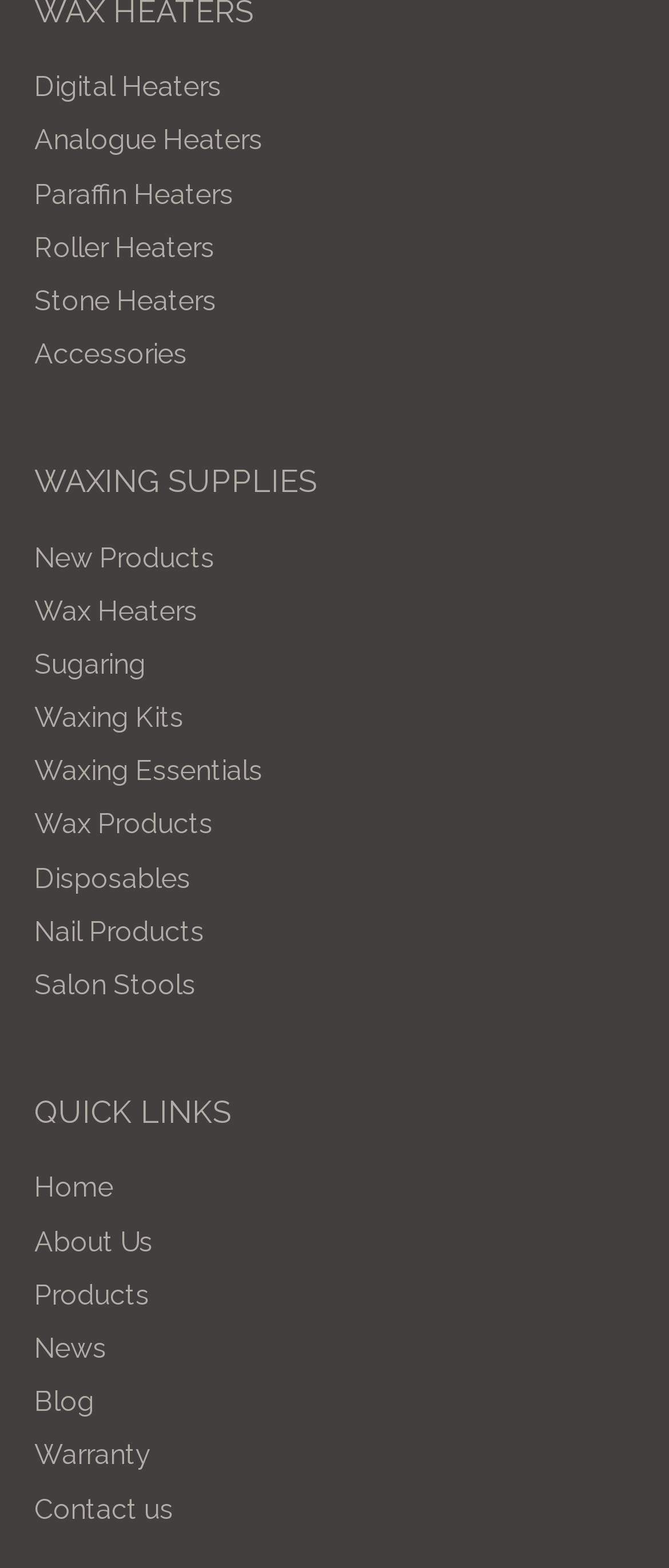Provide a short answer to the following question with just one word or phrase: What is the last product category listed?

Salon Stools